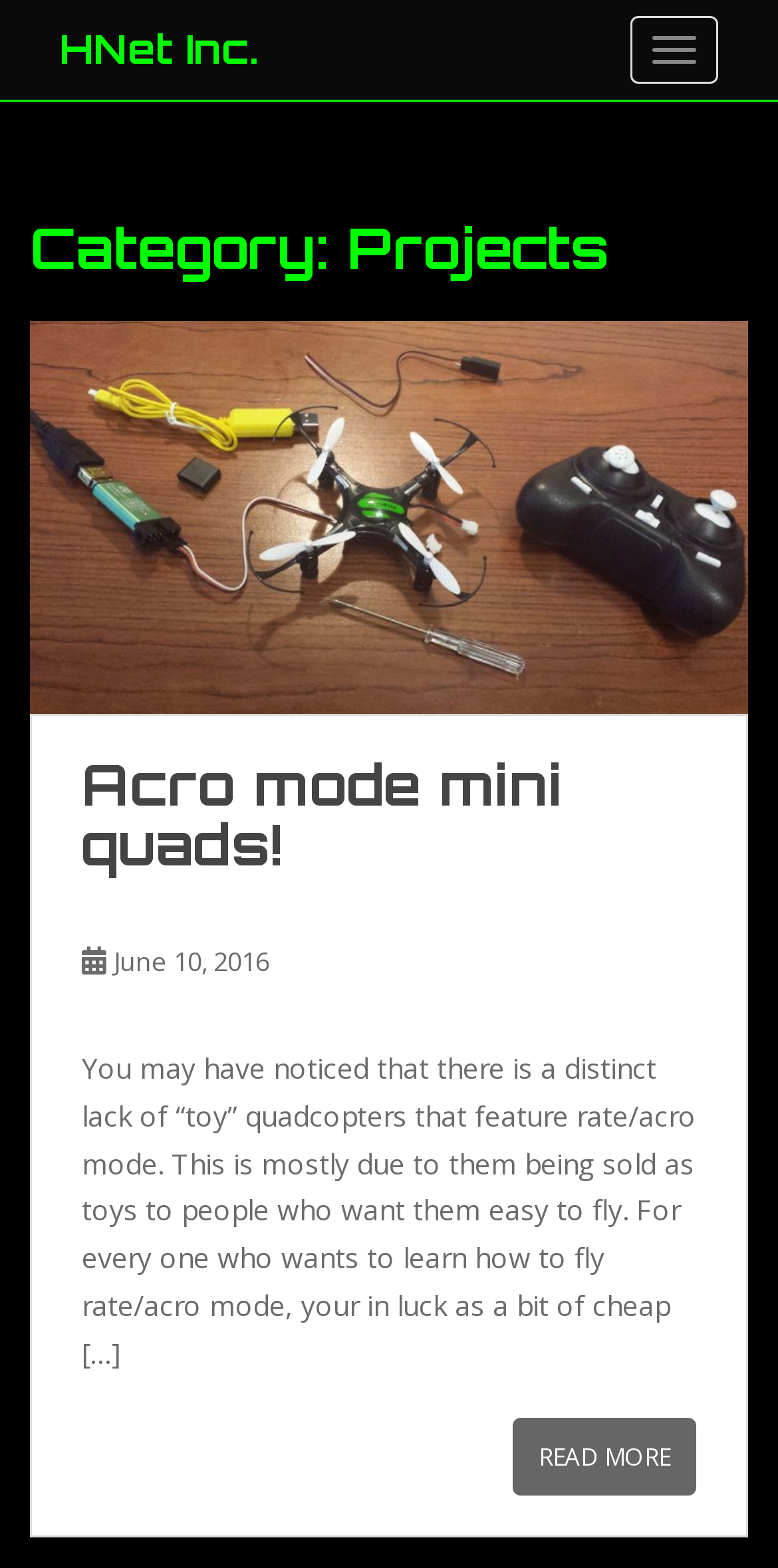Use a single word or phrase to answer the question:
What is the category of the projects on this page?

Projects